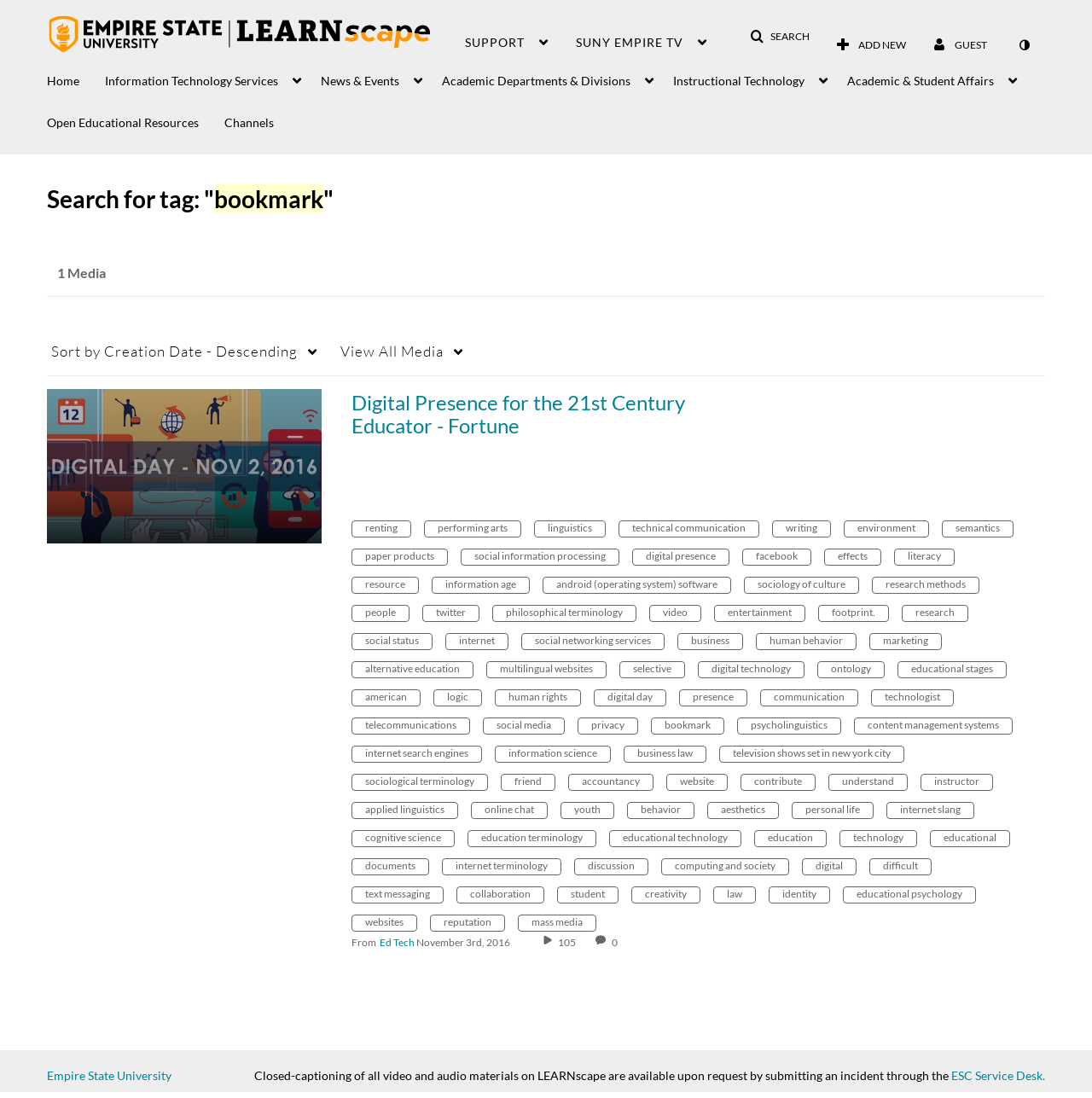Please identify the coordinates of the bounding box for the clickable region that will accomplish this instruction: "Sort by Creation Date - Descending".

[0.043, 0.302, 0.304, 0.338]